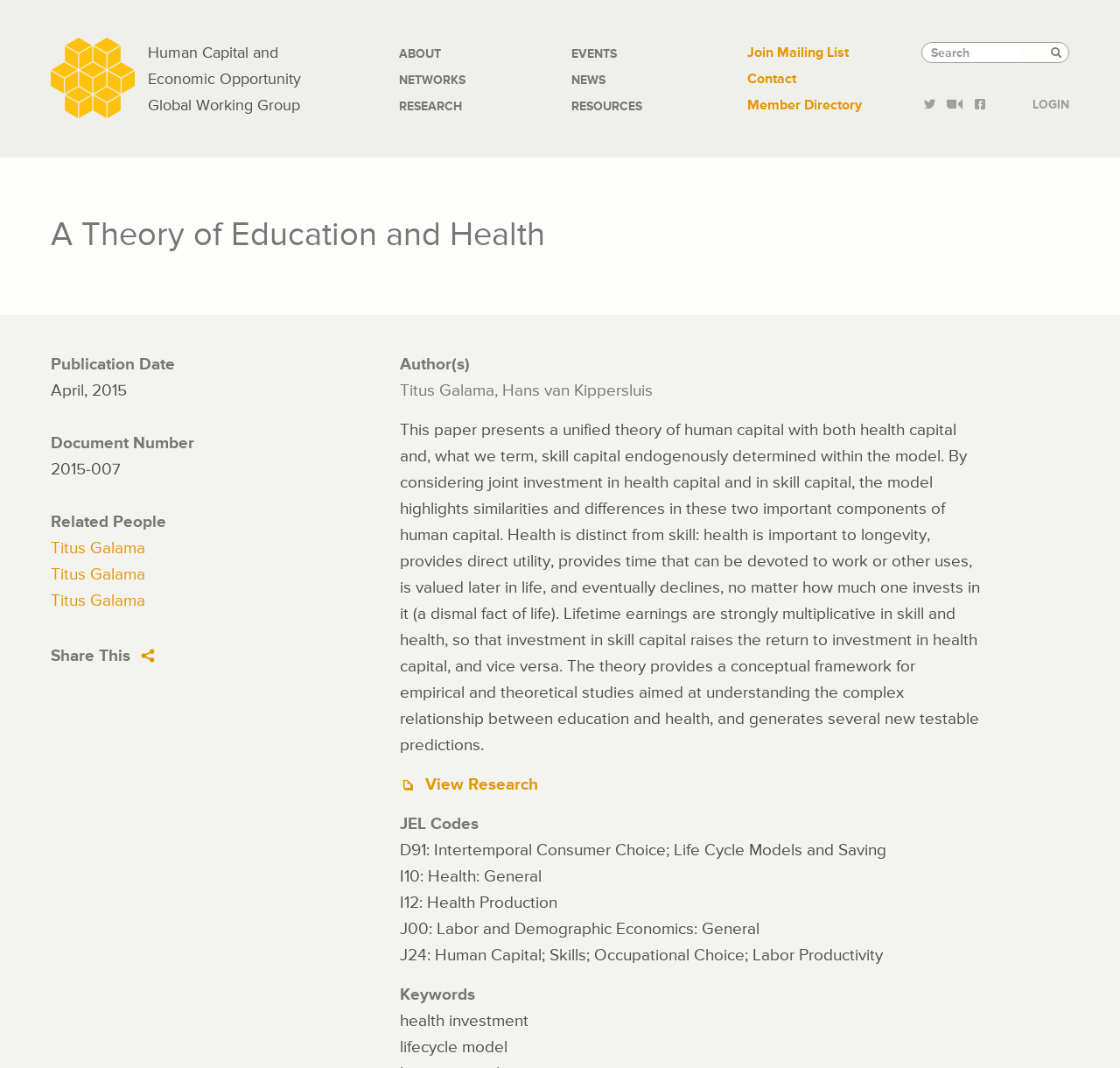Refer to the screenshot and give an in-depth answer to this question: What is the document number of the research paper?

The document number of the research paper can be found in the section 'Document Number' which lists '2015-007' as the document number.